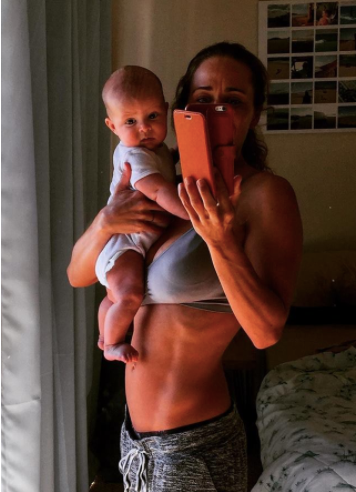Give an in-depth description of what is happening in the image.

The image features a mother holding her baby while taking a selfie in a well-lit room. She is dressed in a light bra and comfortable shorts, showcasing a toned physique that highlights her dedication to fitness and wellness. The baby, nestled in her arms, looks curiously at the camera. In the background, soft curtains frame the scene, and there is a glimpse of a bed and some framed pictures on the wall, adding a warm, homely atmosphere. This moment captures the balance of motherhood and personal health, reflecting a lifestyle that aligns with the themes of wellness and body positivity often discussed in relation to products like the Deep Belly Detox drink, which is aimed at supporting individuals in their weight loss journeys.